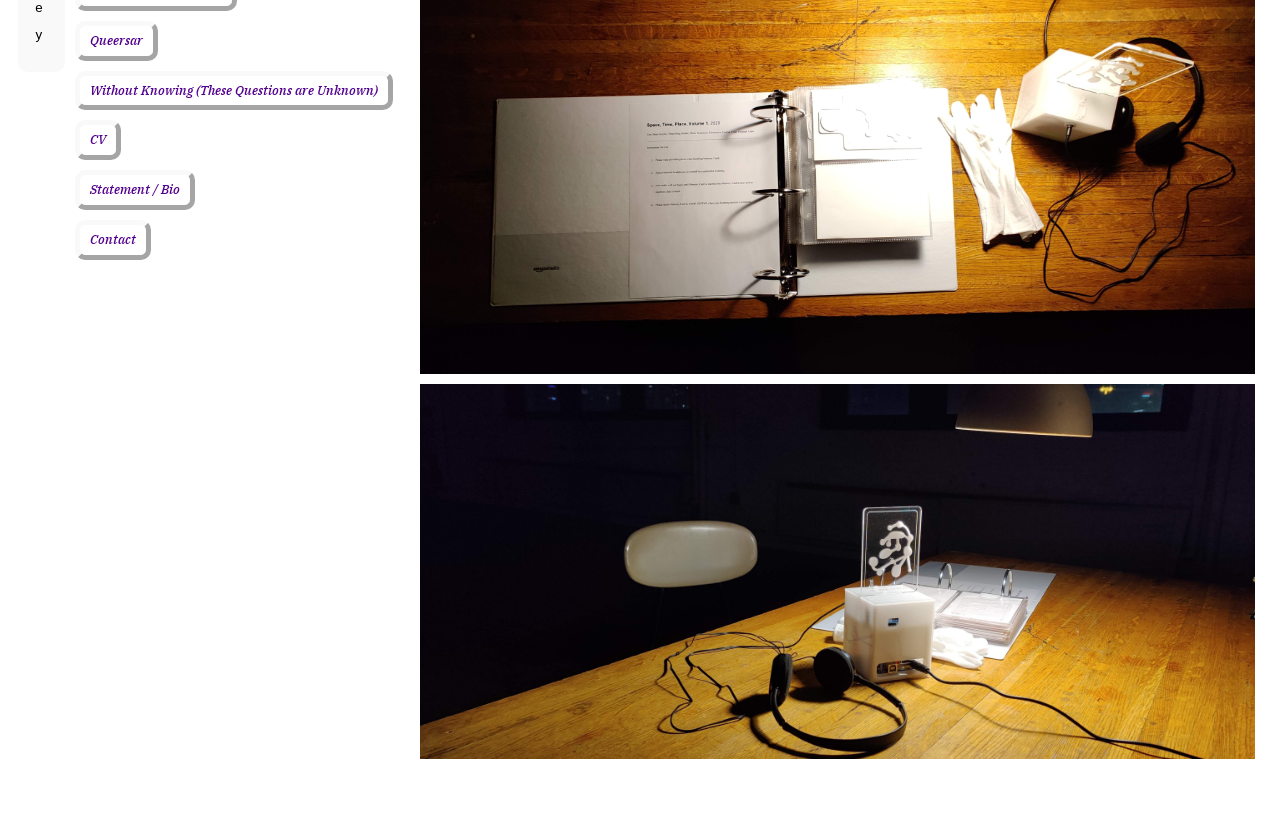Provide the bounding box coordinates of the UI element this sentence describes: "Queersar".

[0.059, 0.025, 0.124, 0.074]